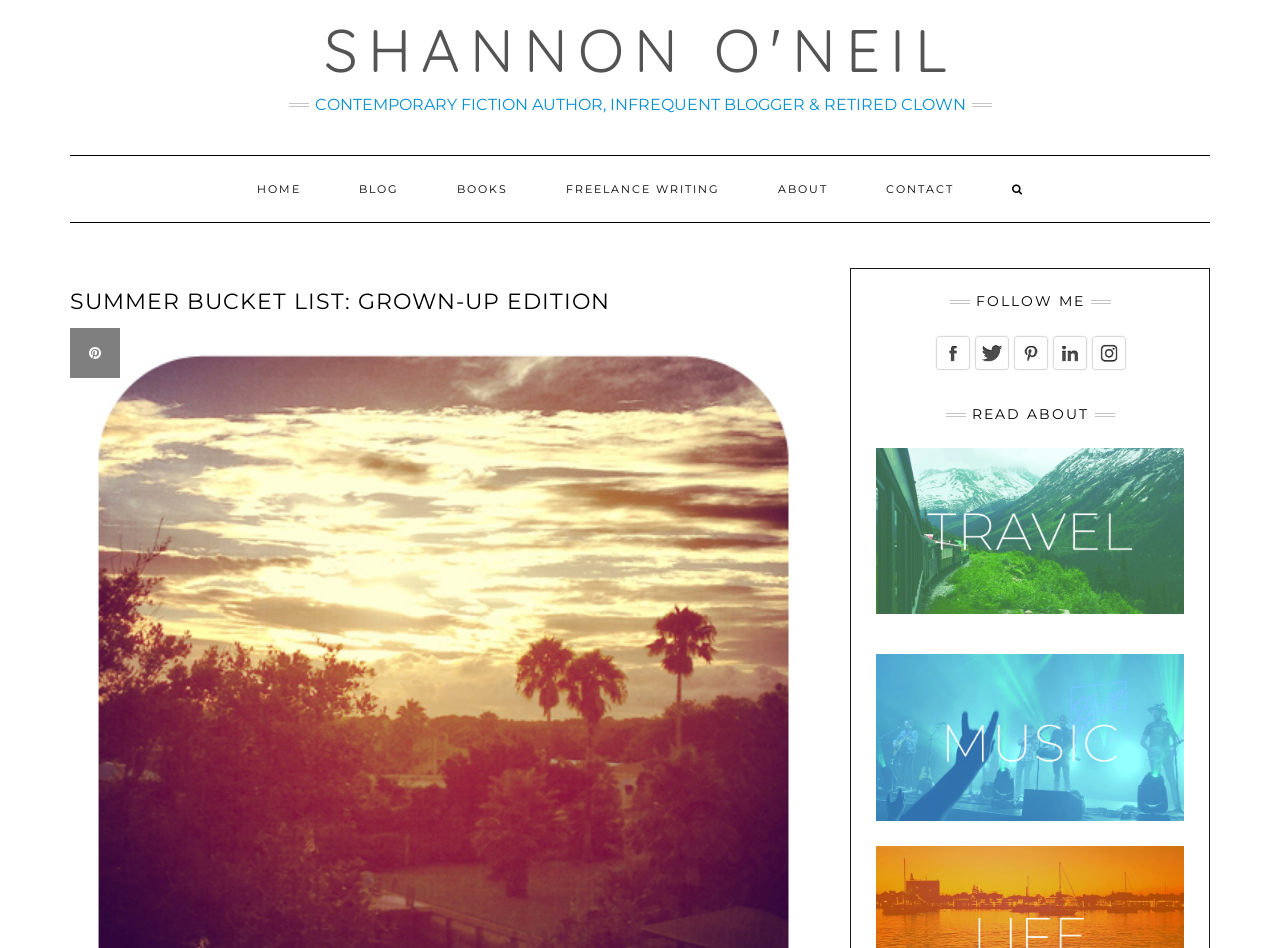Find the bounding box coordinates of the area that needs to be clicked in order to achieve the following instruction: "Visit the author's homepage". The coordinates should be specified as four float numbers between 0 and 1, i.e., [left, top, right, bottom].

[0.179, 0.165, 0.256, 0.234]